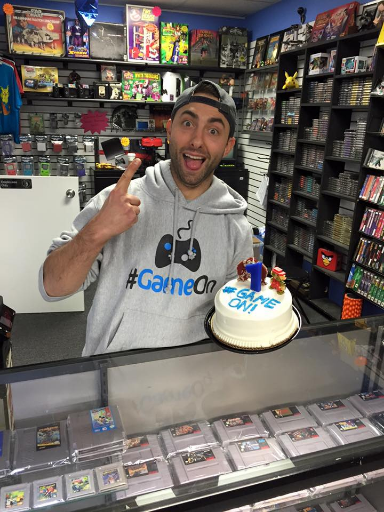Provide a comprehensive description of the image.

In this vibrant image, a joyful man is celebrating a special occasion in his store, "#GameOn," where he proudly holds a decorated cake bearing the store's name. He is wearing a grey hoodie with the #GameOn logo, symbolizing his passion for retro gaming. His wide smile and enthusiastic gesture indicate a moment of celebration, possibly a birthday or anniversary for the store. Behind him, the walls are lined with gaming memorabilia, including vintage video games and collectibles, creating a nostalgic atmosphere that invites visitors to relive their childhood gaming experiences. The setting reflects a warm and welcoming space where the owner connects with the community, sharing not just products, but memories and joy reminiscent of simpler times in gaming. The overall scene encapsulates the essence of gaming culture, community spirit, and a celebration of the past.